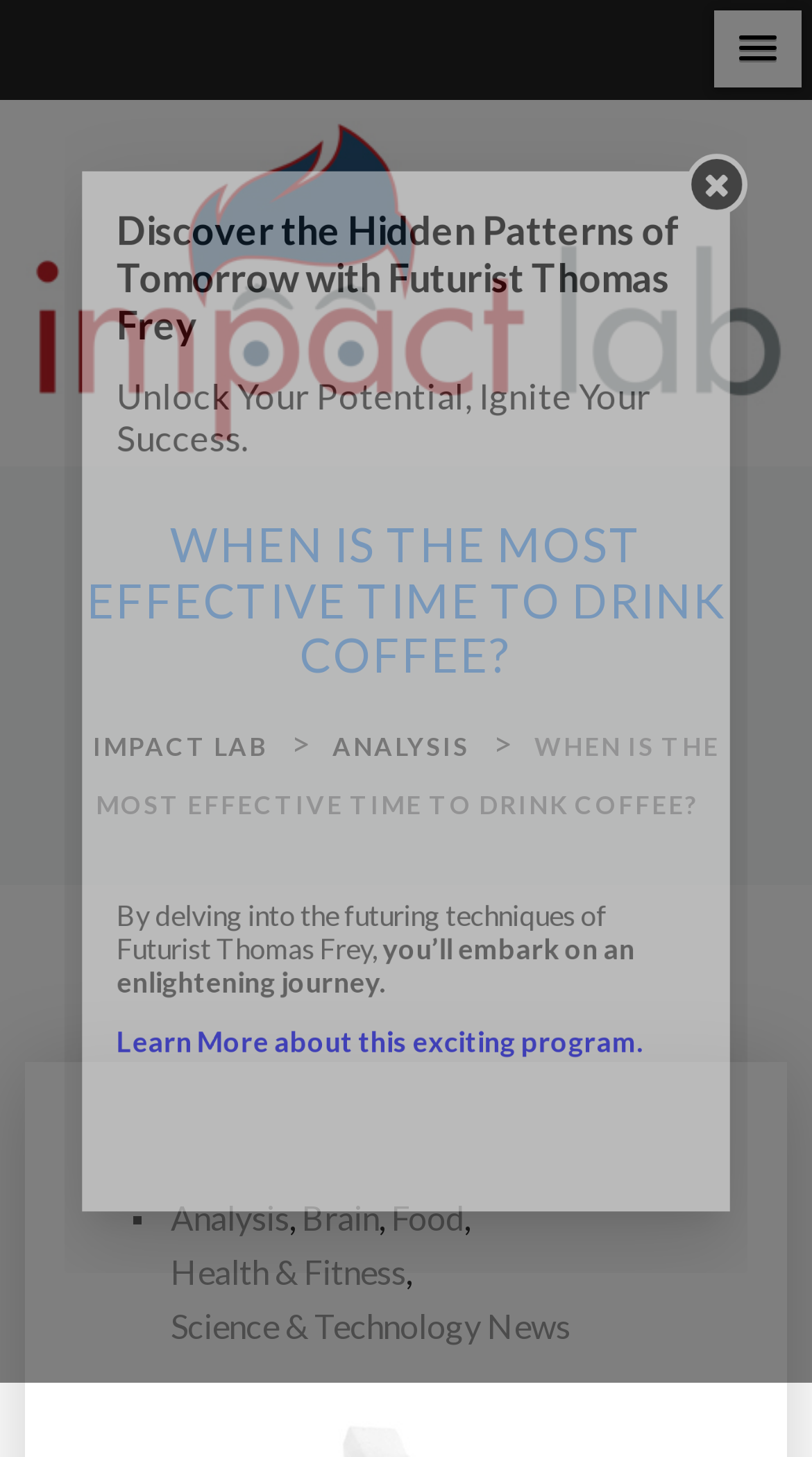Based on the description "Food", find the bounding box of the specified UI element.

[0.482, 0.818, 0.572, 0.855]